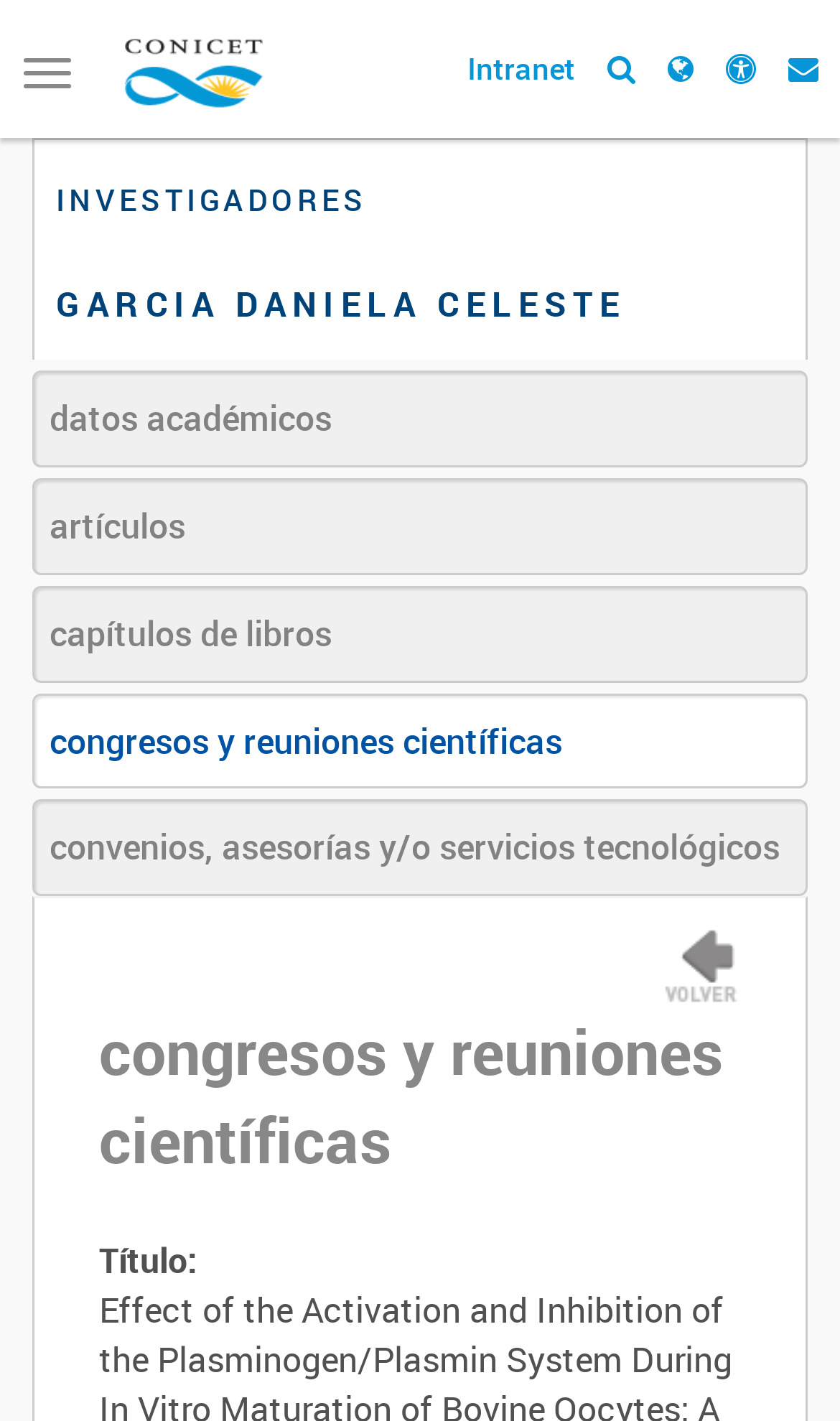Provide your answer in a single word or phrase: 
What is the category of the link 'congresos y reuniones científicas'?

Investigadores